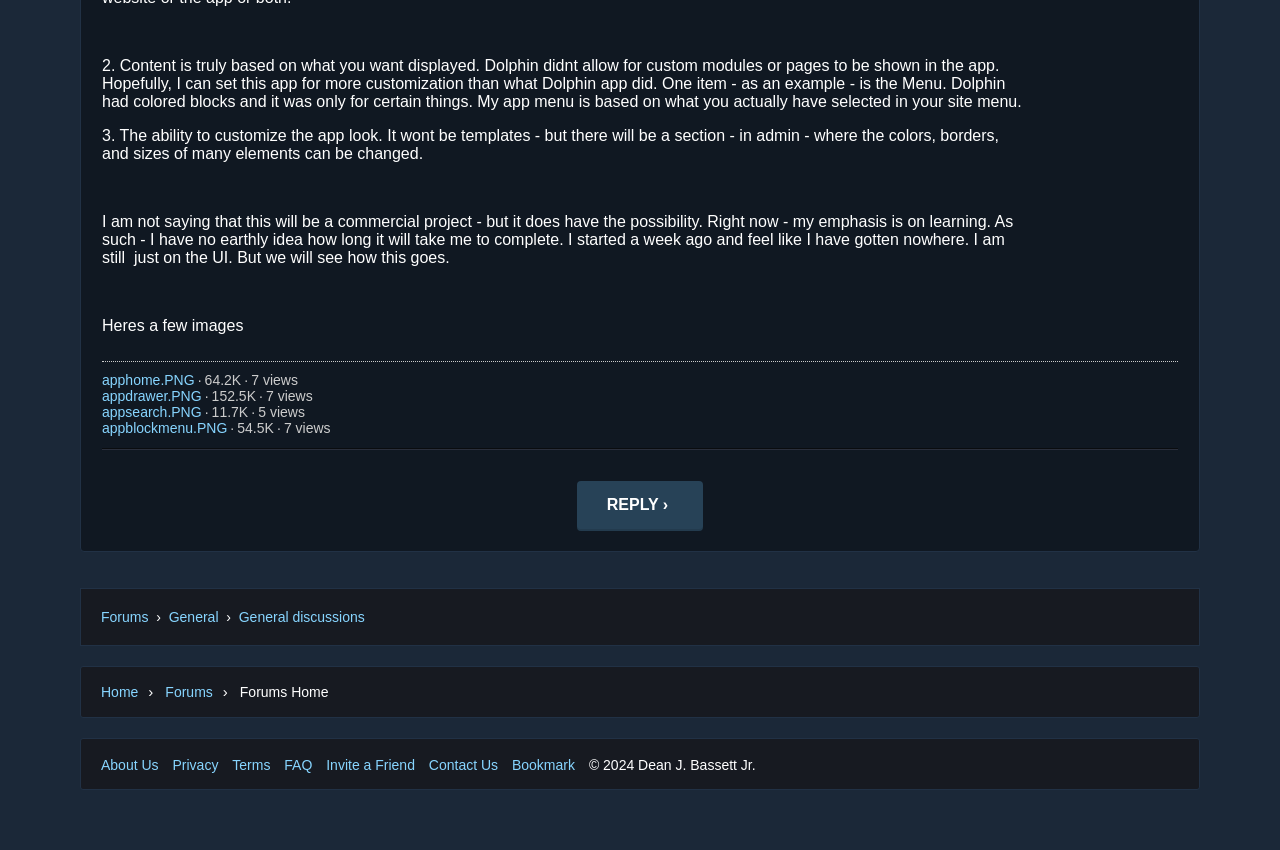What is the author's emphasis on while building this app?
Carefully analyze the image and provide a thorough answer to the question.

The author mentions that they are not sure how long it will take to complete the app, but their emphasis is on learning, indicating that the primary focus is on the learning process rather than the completion of the project.